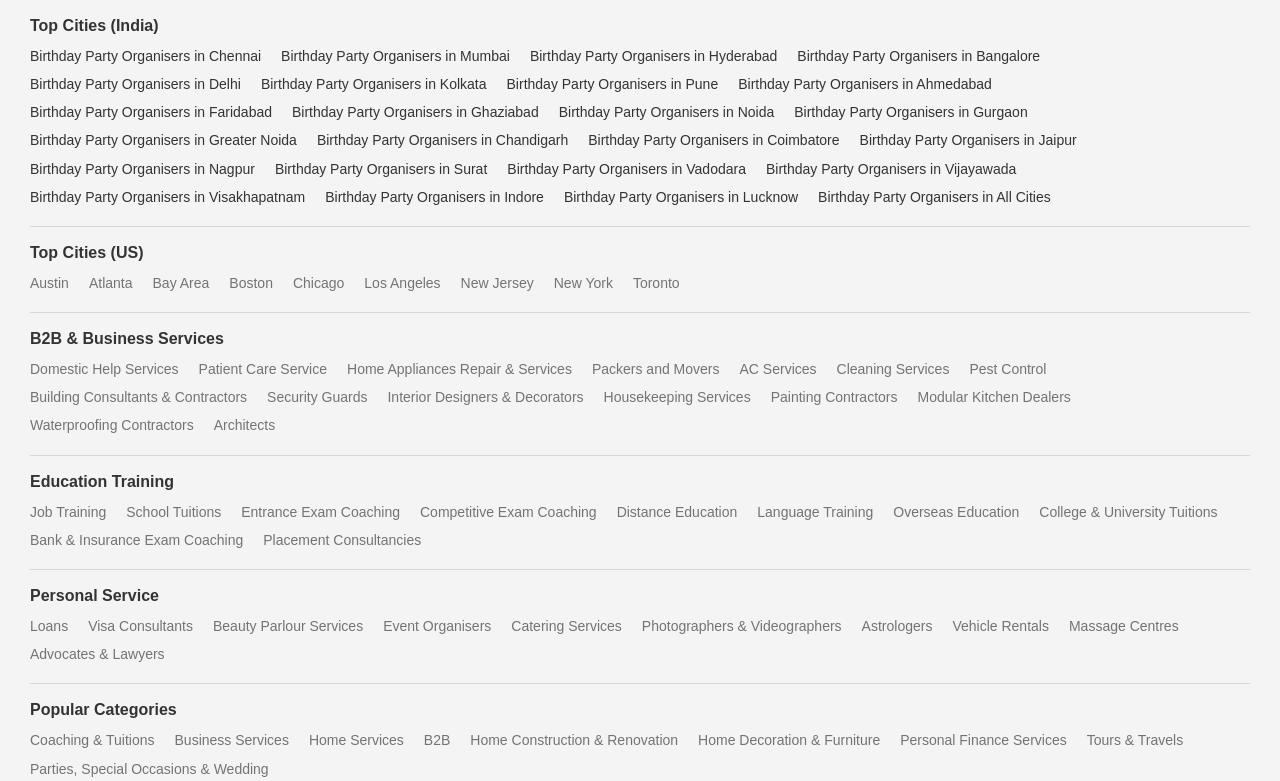What is the last personal service listed?
Using the information presented in the image, please offer a detailed response to the question.

The webpage lists various personal services, and the last one listed is Massage Centres, which is a link.